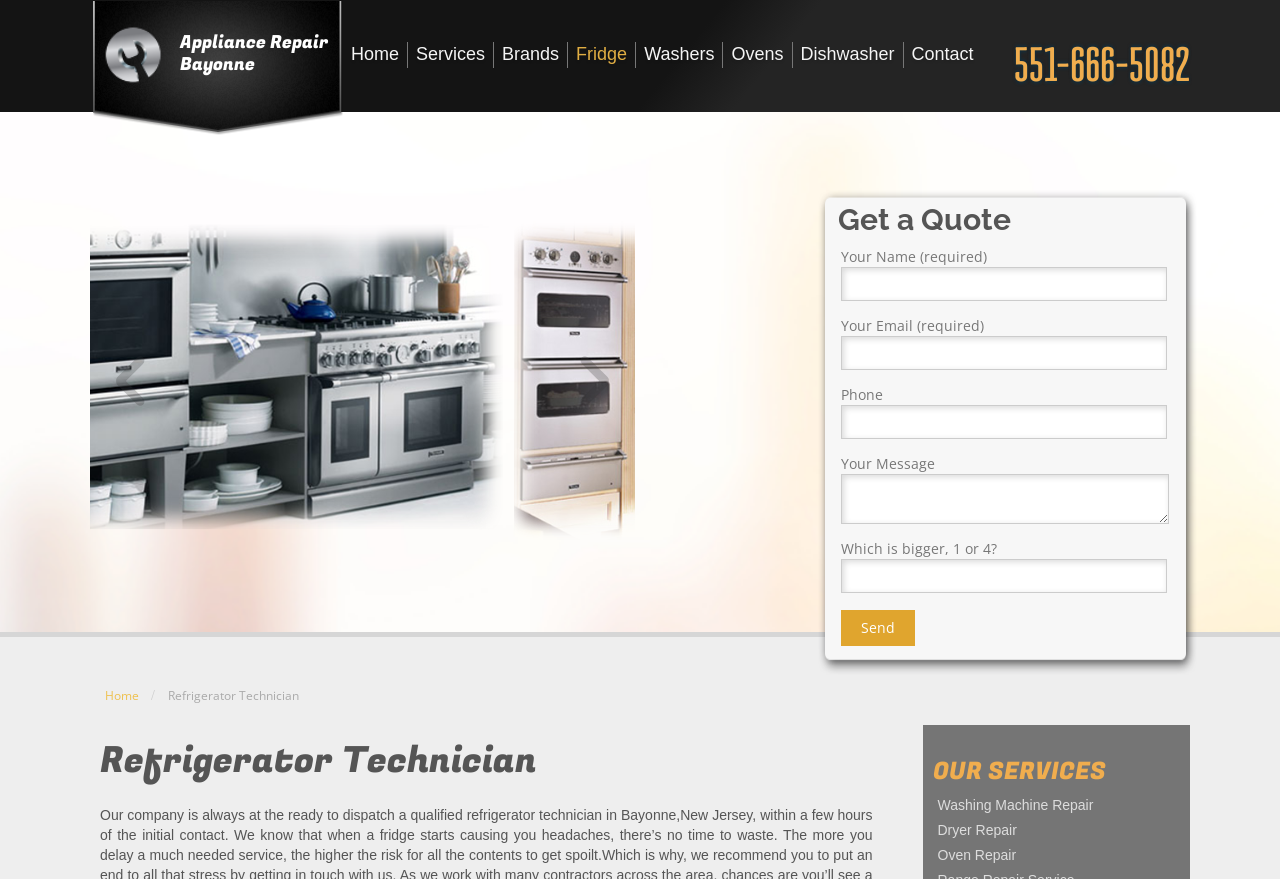Give a one-word or one-phrase response to the question: 
What is the purpose of the form on the webpage?

Contact form